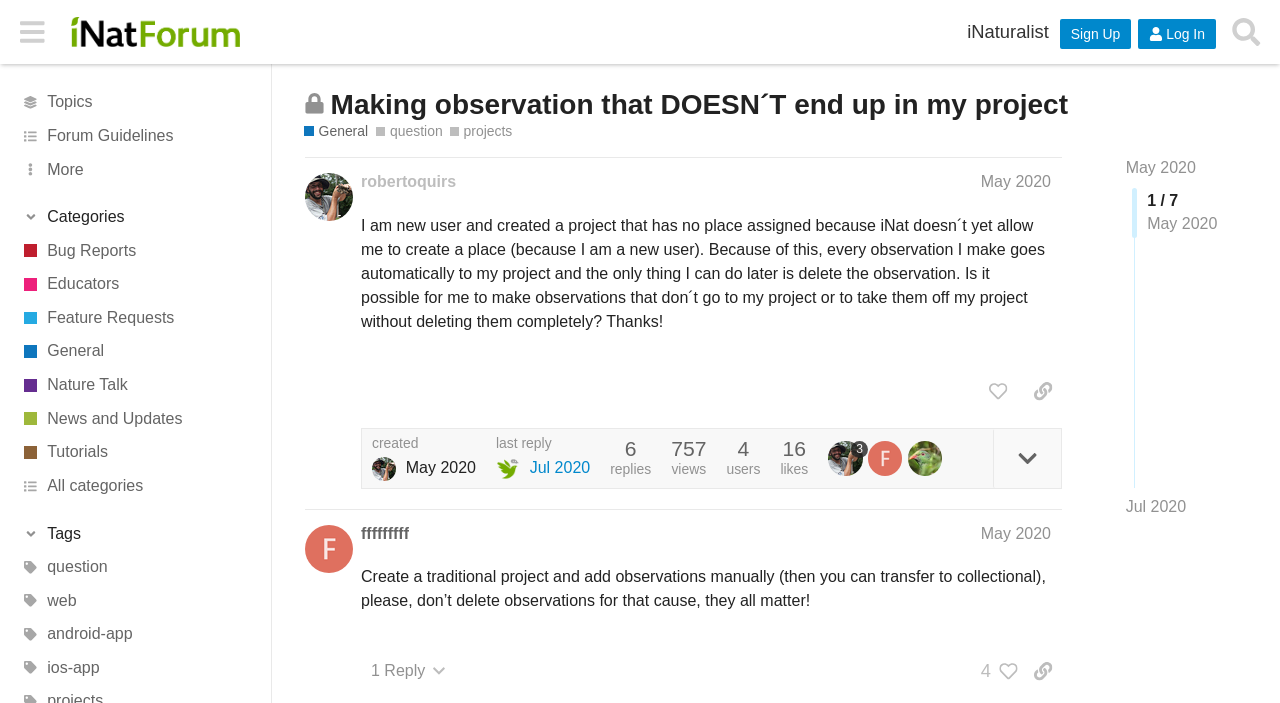Can you show the bounding box coordinates of the region to click on to complete the task described in the instruction: "Read the post by robertoquirs"?

[0.238, 0.224, 0.867, 0.724]